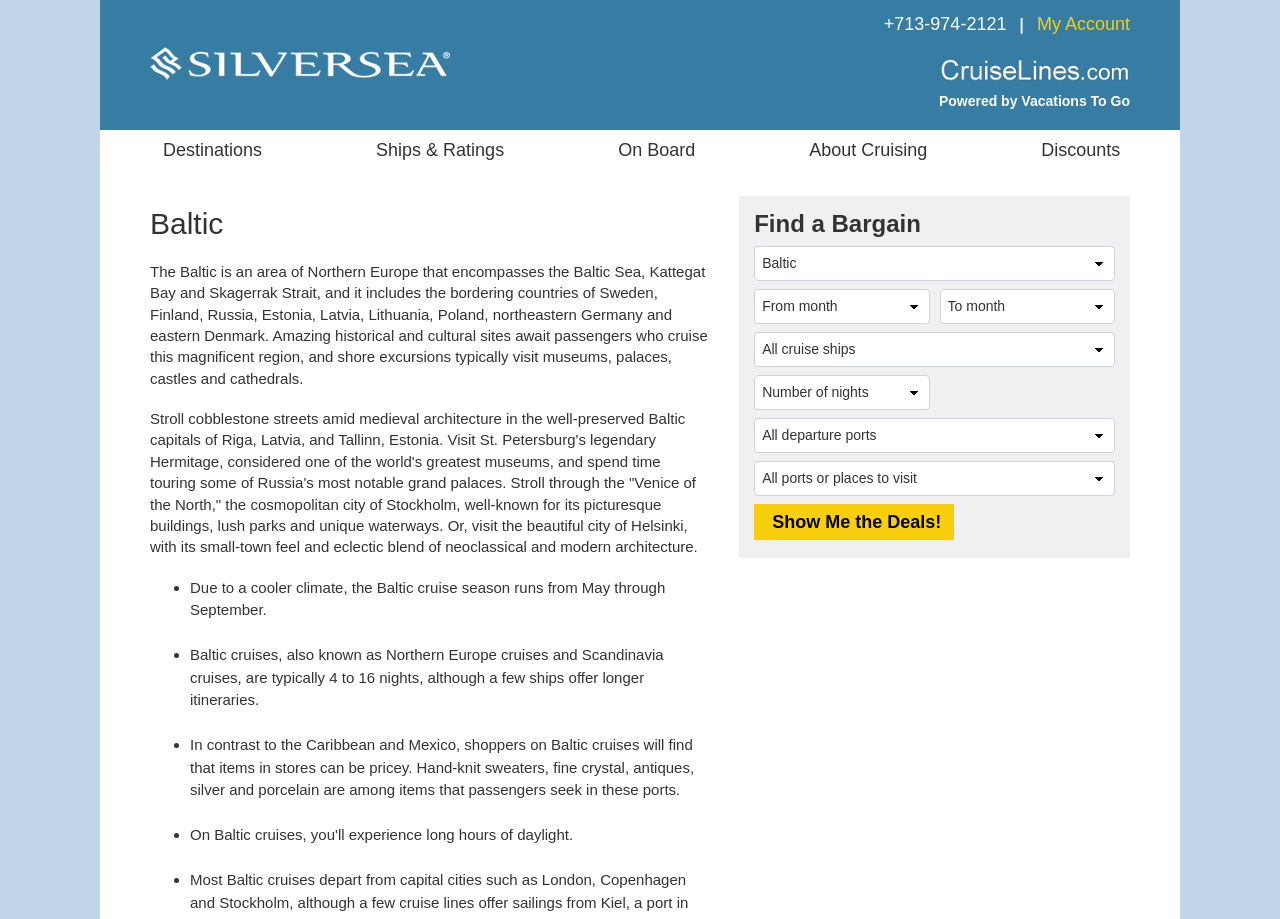Answer the question below in one word or phrase:
What is the purpose of the 'Show Me the Deals!' button?

To find bargains